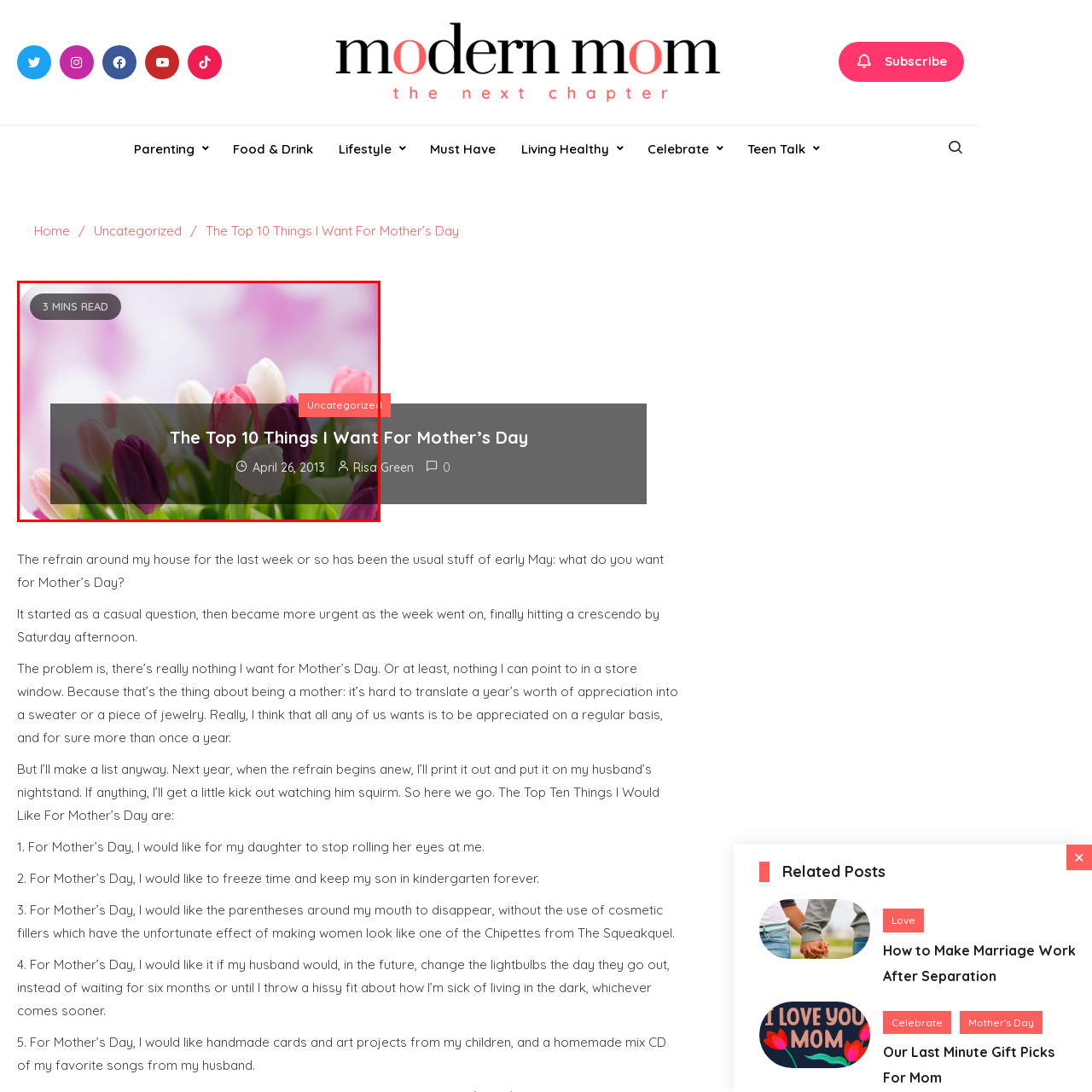Look at the area highlighted in the red box, What type of flowers are featured in the image? Please provide an answer in a single word or phrase.

Tulips